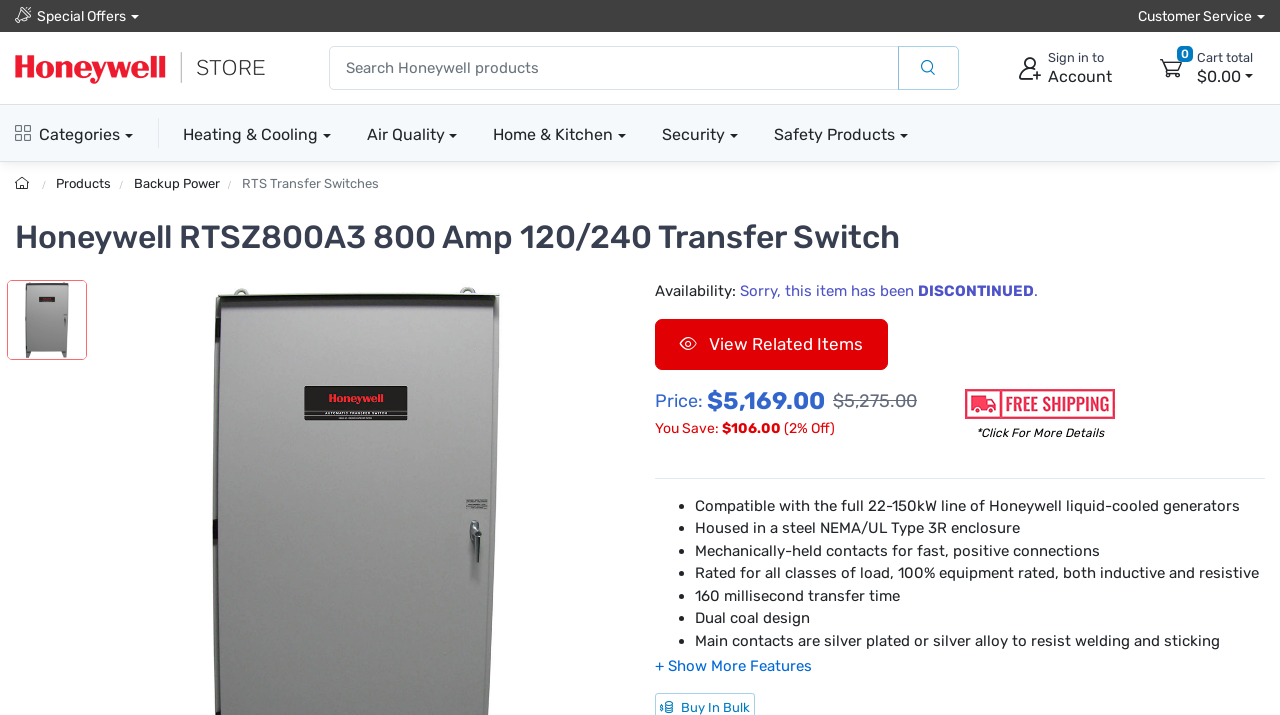Explain the contents of the webpage comprehensively.

This webpage is about the Honeywell Service-Rated 800 Amp/240 Volt Sync Transfer Switch, which is the core of a generator system. At the top of the page, there are several links, including "Special Offers", "Customer Service", and "the official Honeywell brand store", which also has an accompanying image. A search bar is located in the middle, with a "product search" button to its right. On the right side, there are buttons to sign in to an account and view the cart, which currently has a total of $0.00.

Below the top section, there are links to various categories, including "Heating & Cooling", "Air Quality", "Home & Kitchen", "Security", and "Safety Products". A breadcrumb navigation menu is located below, showing the path from "Products" to "Backup Power" to "RTS Transfer Switches".

The main content of the page is about the Honeywell RTSZ800A3 800 Amp 120/240 Transfer Switch, which has a heading and a thumbnail image. The product is currently discontinued, and there is a link to view related items. The price of the product is $5,169.00, with a discount of $106.00, or 2% off. There is also a note about free shipping online only.

Below the product information, there is a list of features, including compatibility with Honeywell liquid-cooled generators, a steel NEMA/UL Type 3R enclosure, mechanically-held contacts, and a limited 5-year warranty. A "show more features" button is located at the bottom, which expands to reveal more details.